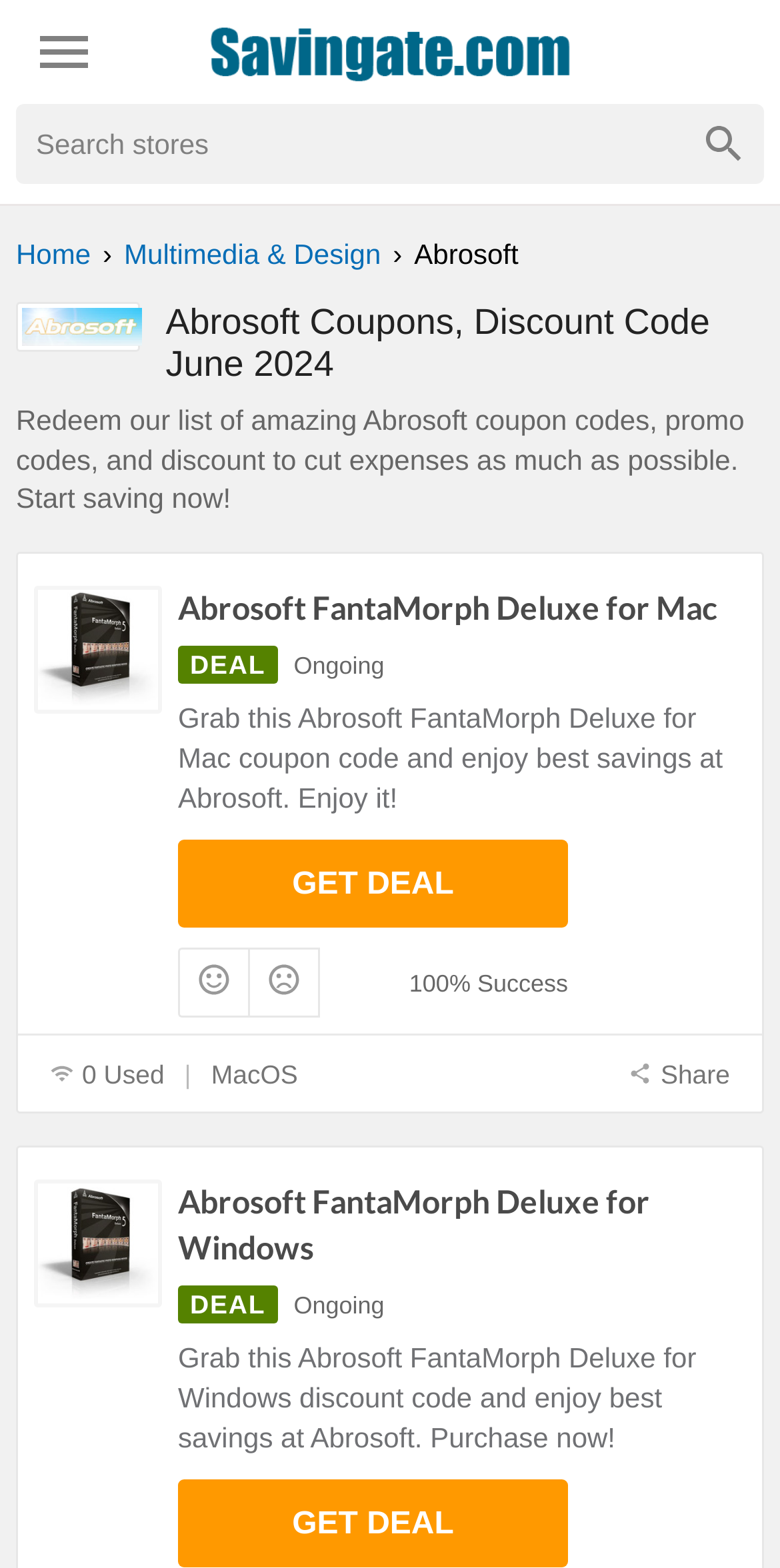Extract the primary heading text from the webpage.

Abrosoft Coupons, Discount Code June 2024